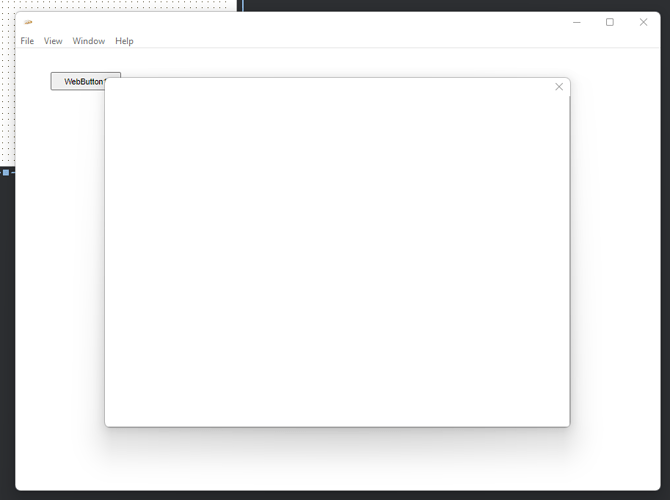Describe all the important aspects and details of the image.

The image displays a software interface featuring a modal dialog box that appears on top of a main application window. The dialog is currently blank, suggesting it may be in the process of loading content or is awaiting user input. The main window includes a title labeled "WebButton" at the top, along with standard window controls for managing the application. The overall layout indicates a modern user interface, potentially part of a web development environment. The lack of content in the dialog box could imply that the expected controls or information are not yet rendered or available.